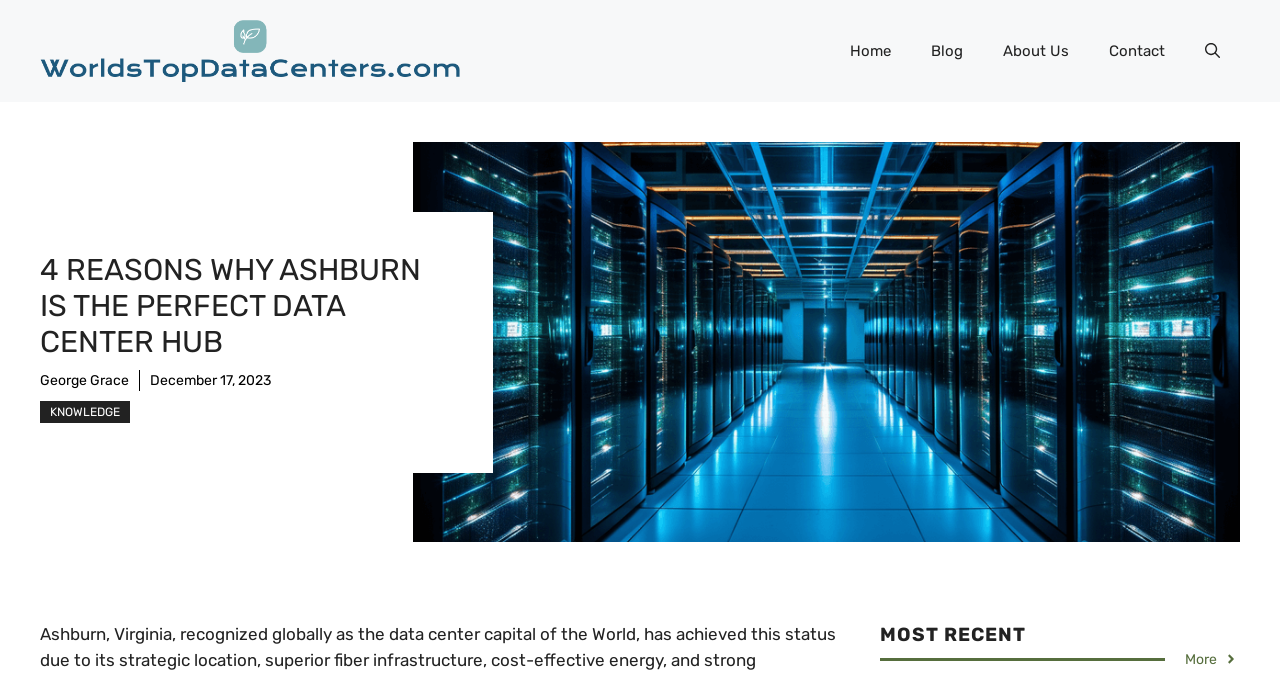When was the article published?
From the image, respond with a single word or phrase.

December 17, 2023